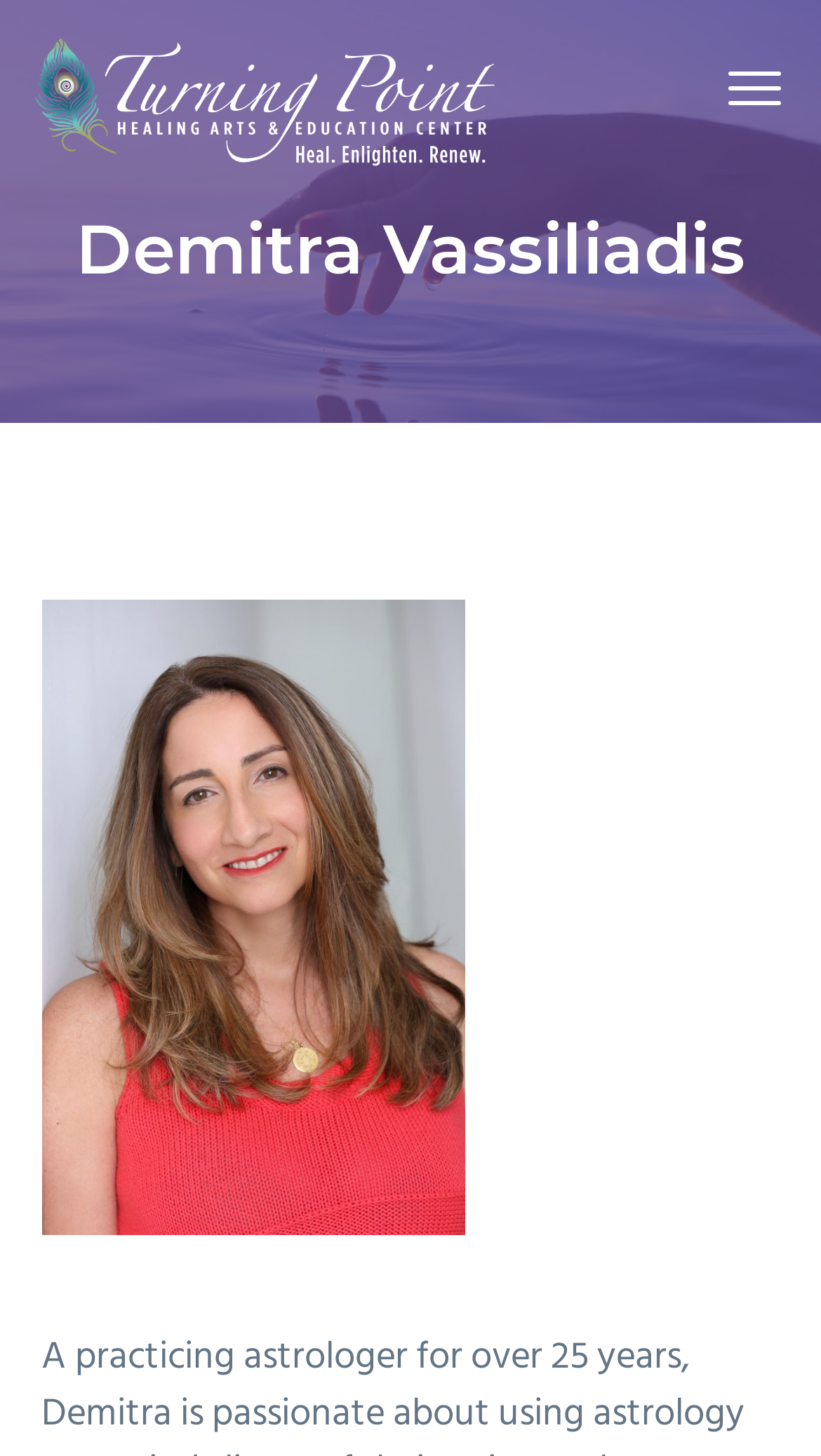Provide a short answer using a single word or phrase for the following question: 
What is the profession of Demitra Vassiliadis?

Astrologer